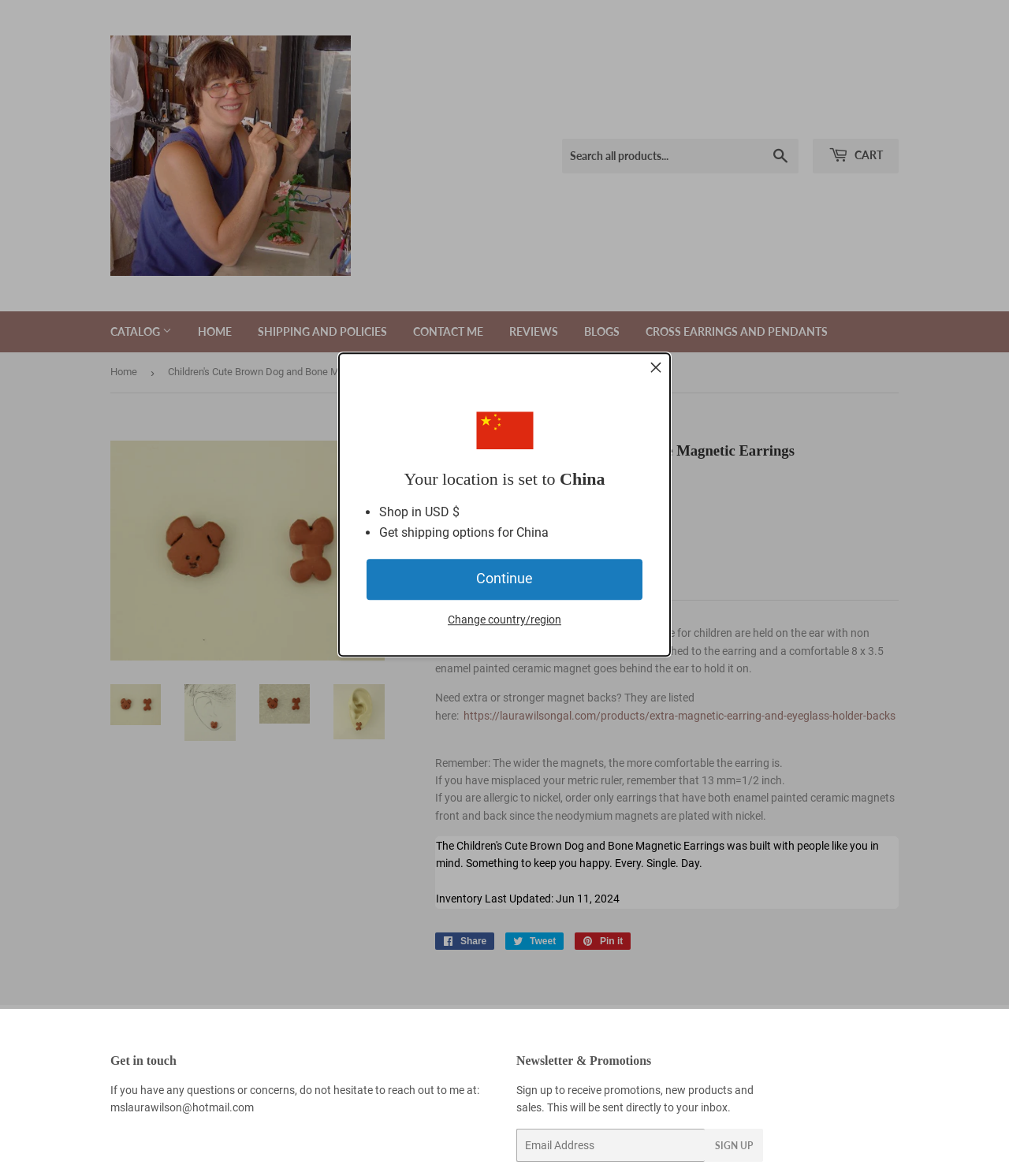Identify the bounding box coordinates for the element you need to click to achieve the following task: "Search all products". The coordinates must be four float values ranging from 0 to 1, formatted as [left, top, right, bottom].

[0.756, 0.119, 0.791, 0.147]